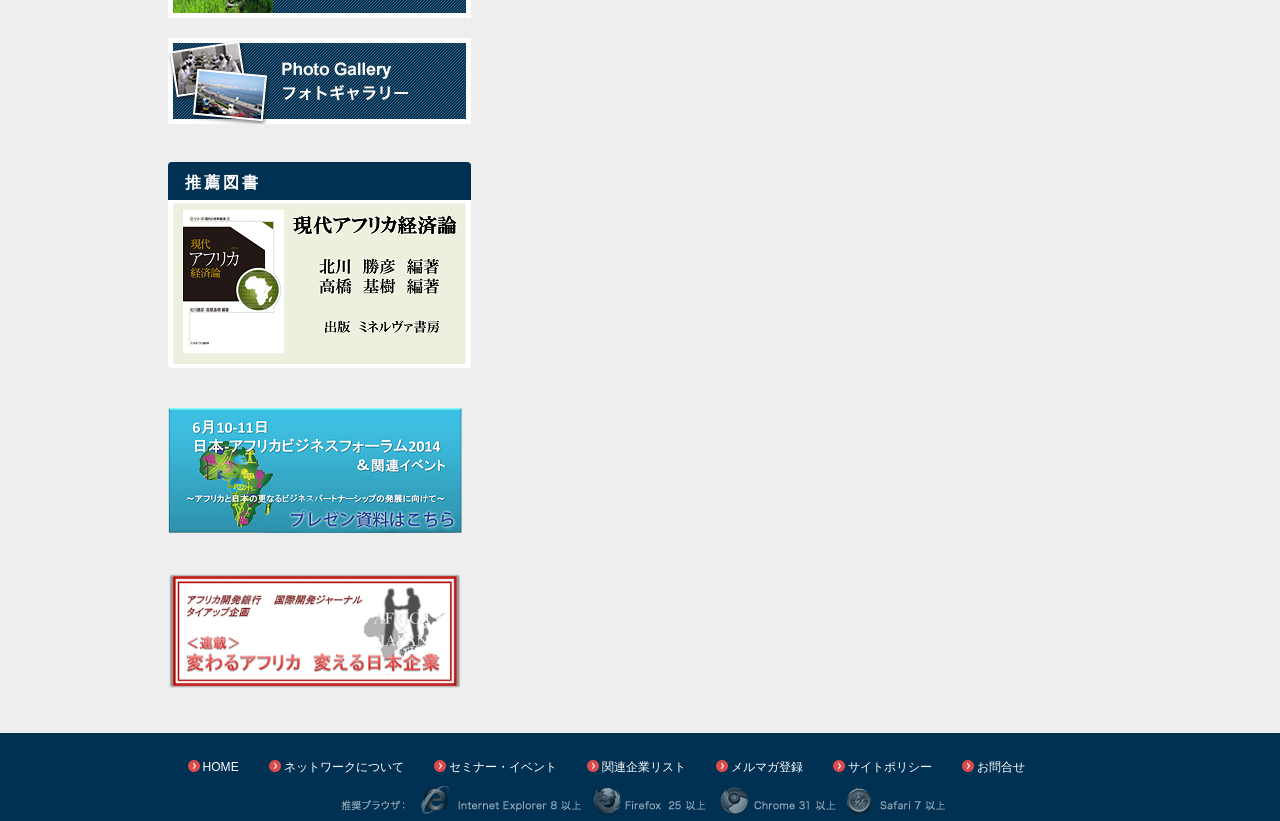Point out the bounding box coordinates of the section to click in order to follow this instruction: "Read recommended book".

[0.131, 0.197, 0.368, 0.244]